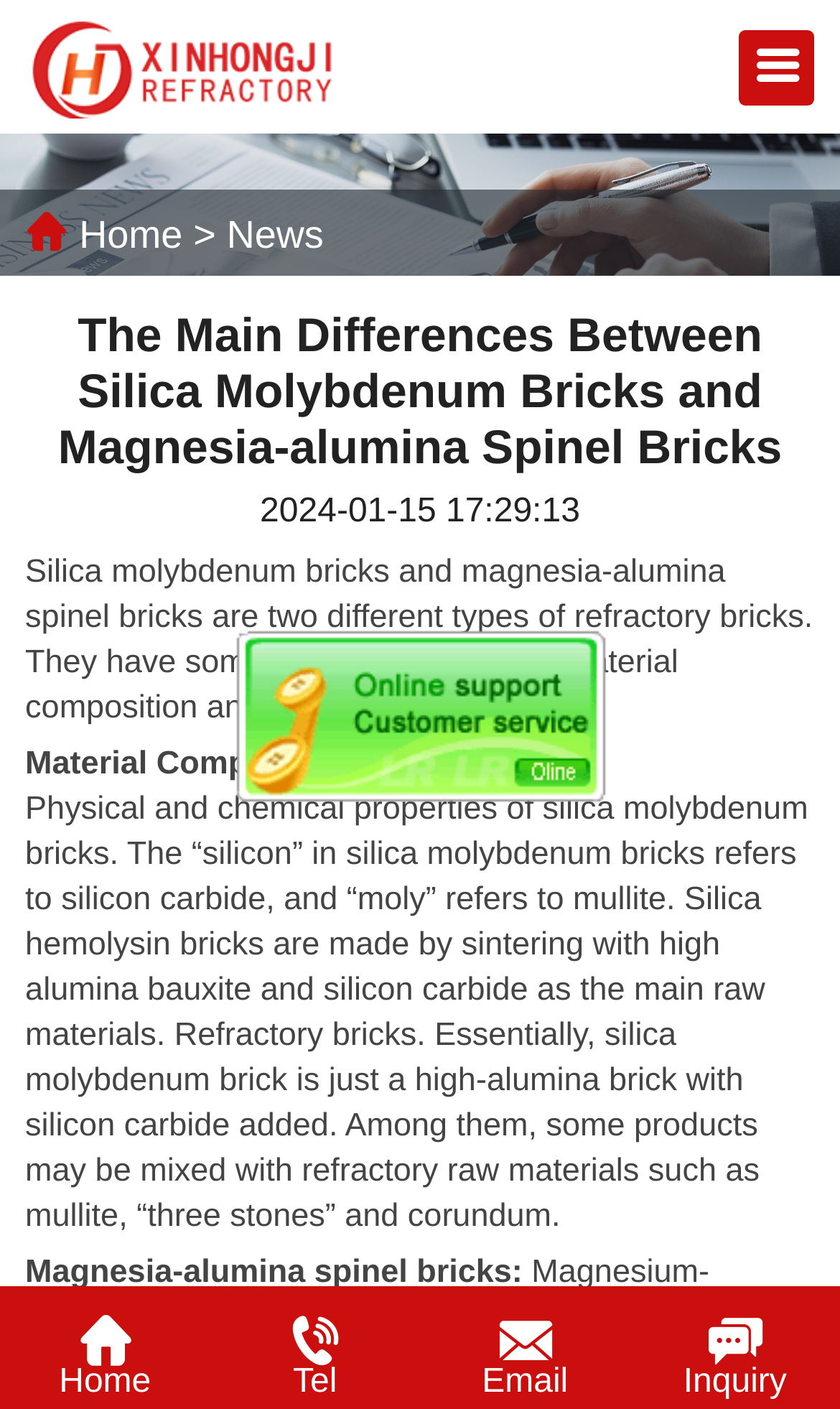What is the material composition of silica molybdenum bricks?
Deliver a detailed and extensive answer to the question.

According to the webpage, silica molybdenum bricks are made by sintering with high alumina bauxite and silicon carbide as the main raw materials.